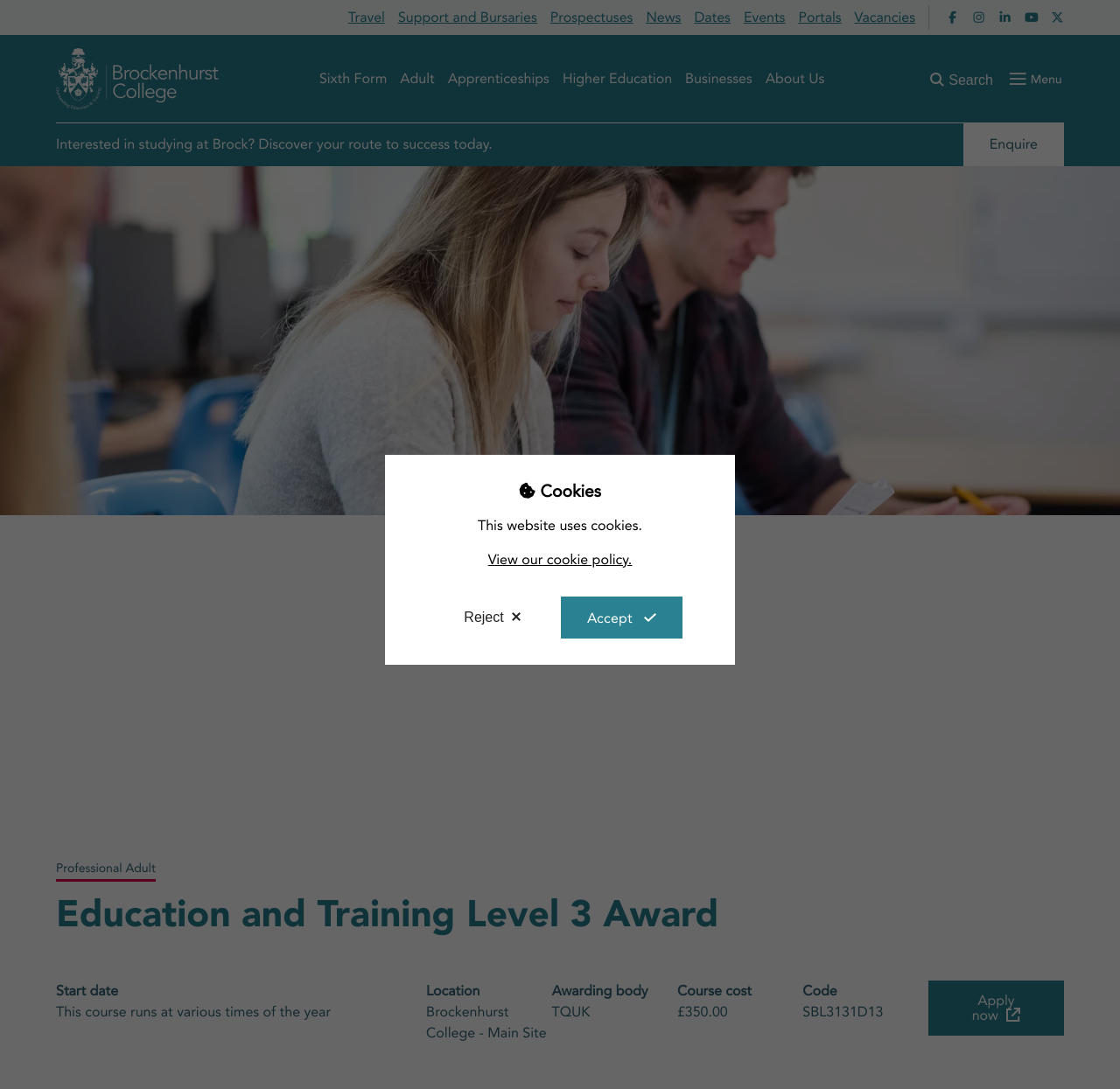Find and specify the bounding box coordinates that correspond to the clickable region for the instruction: "Enquire about studying at Brock".

[0.86, 0.112, 0.95, 0.153]